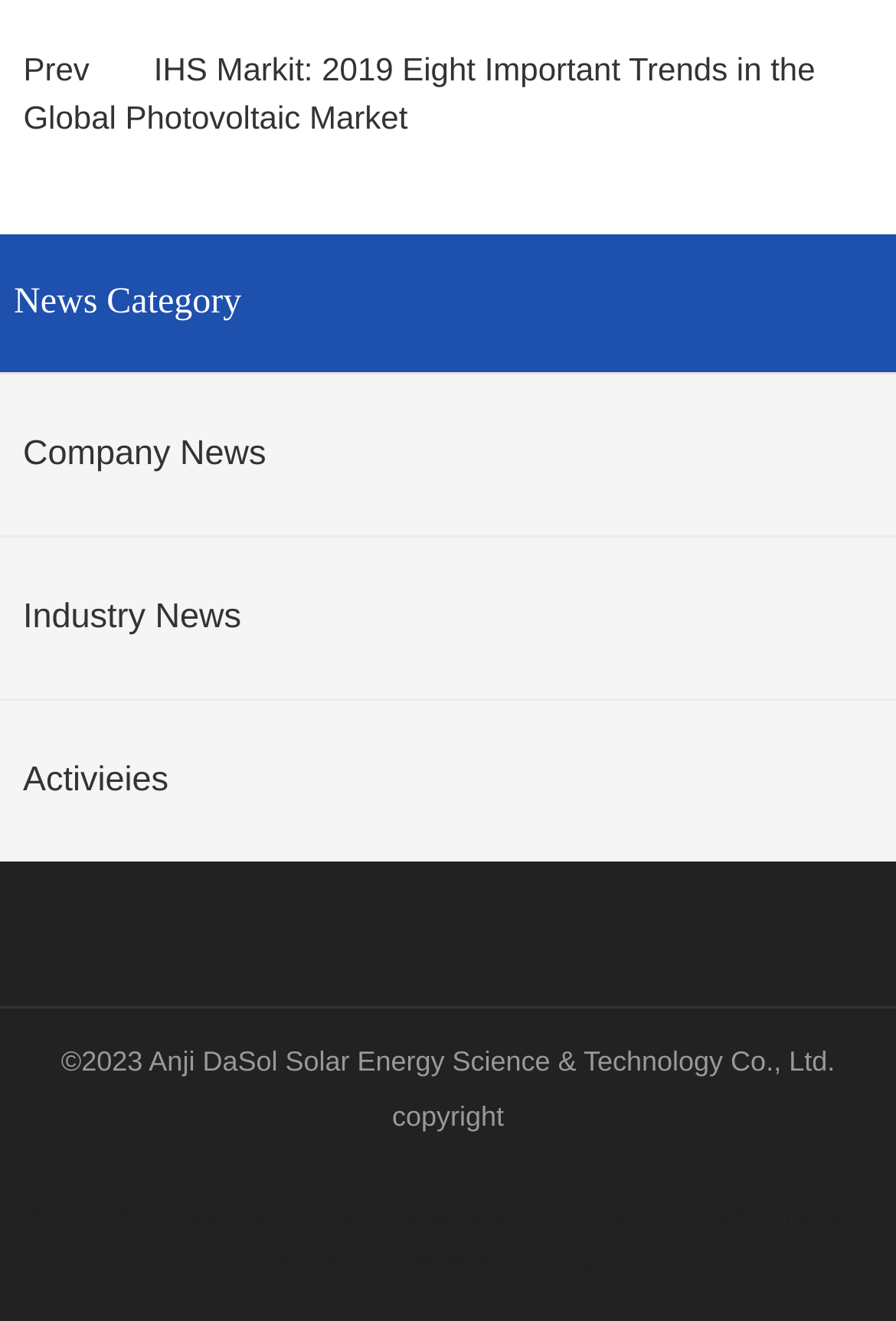Please identify the bounding box coordinates of where to click in order to follow the instruction: "Learn about the company's products".

[0.635, 0.679, 0.761, 0.705]